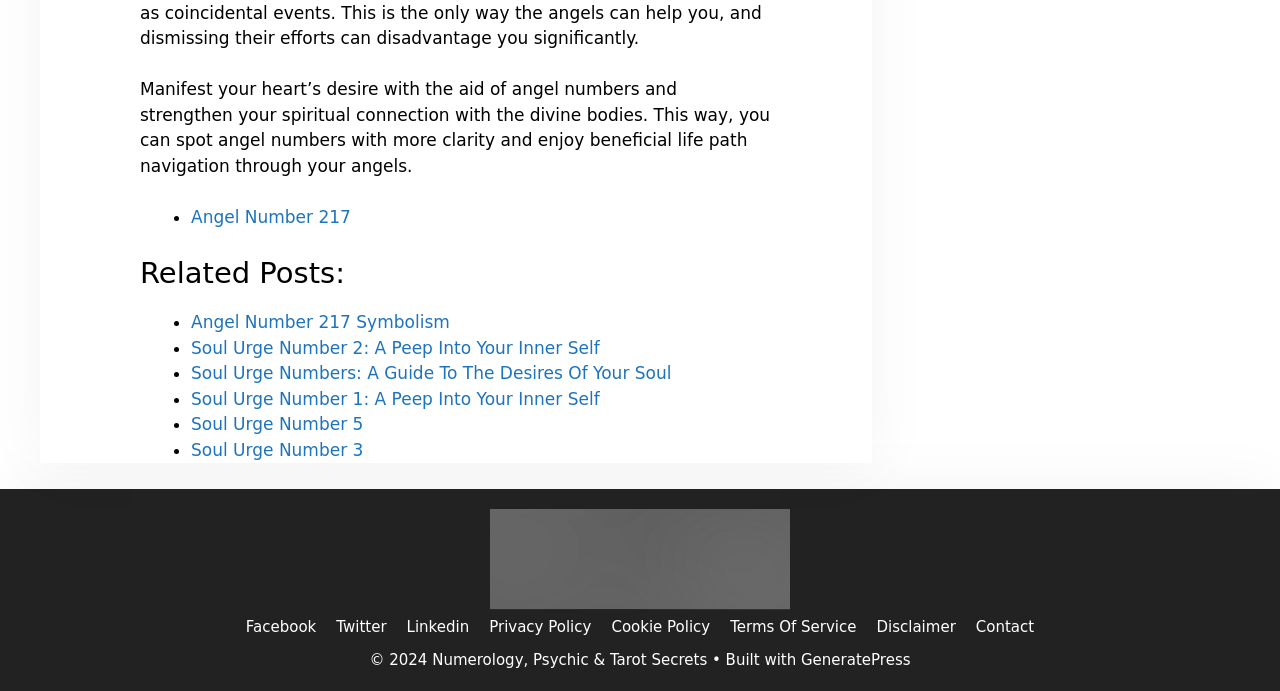Based on the image, provide a detailed and complete answer to the question: 
What is the main topic of the webpage?

The main topic of the webpage is angel numbers, which can be inferred from the static text at the top of the page that mentions manifesting one's heart's desire with the aid of angel numbers and strengthening spiritual connection with divine bodies.